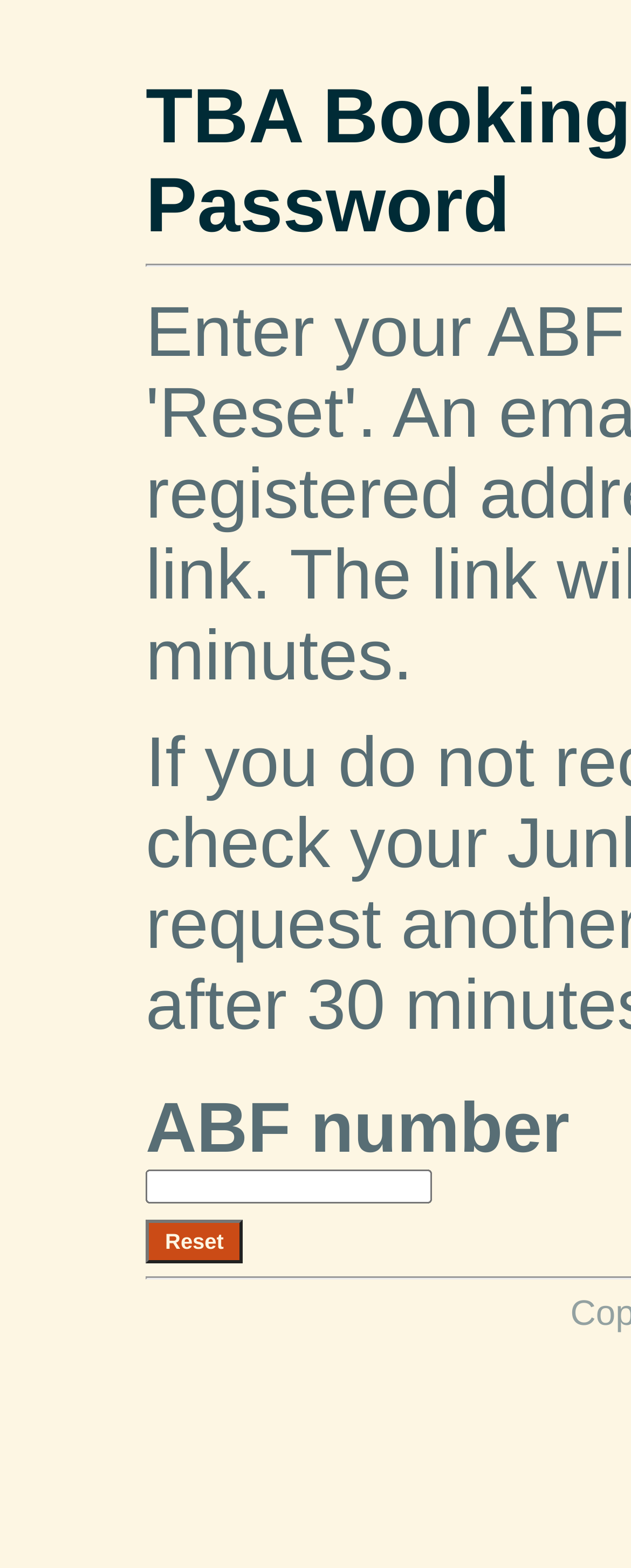Identify the bounding box for the described UI element. Provide the coordinates in (top-left x, top-left y, bottom-right x, bottom-right y) format with values ranging from 0 to 1: Menu

None